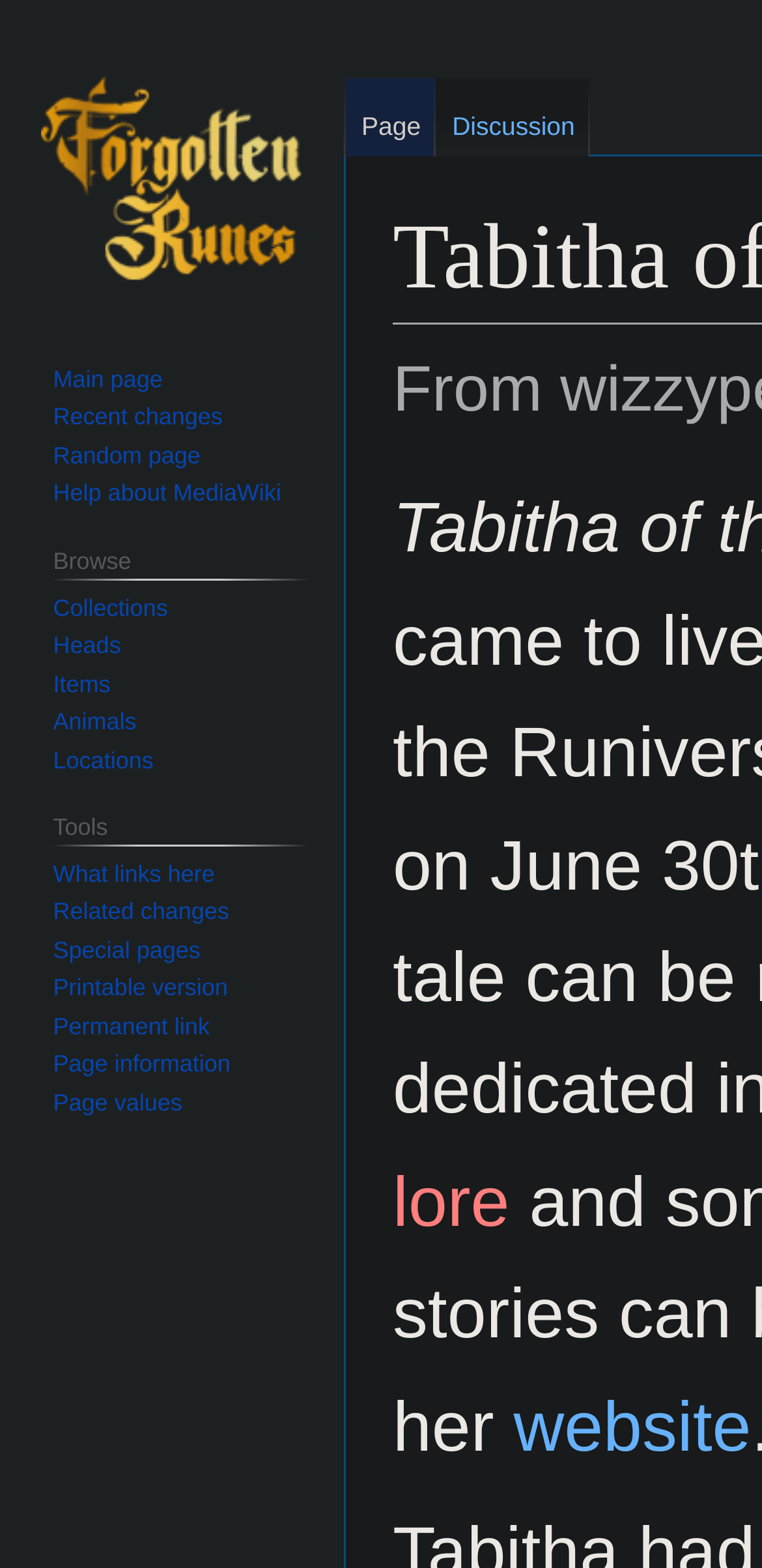Please determine the bounding box coordinates of the clickable area required to carry out the following instruction: "Click on Franchised Businesses". The coordinates must be four float numbers between 0 and 1, represented as [left, top, right, bottom].

None